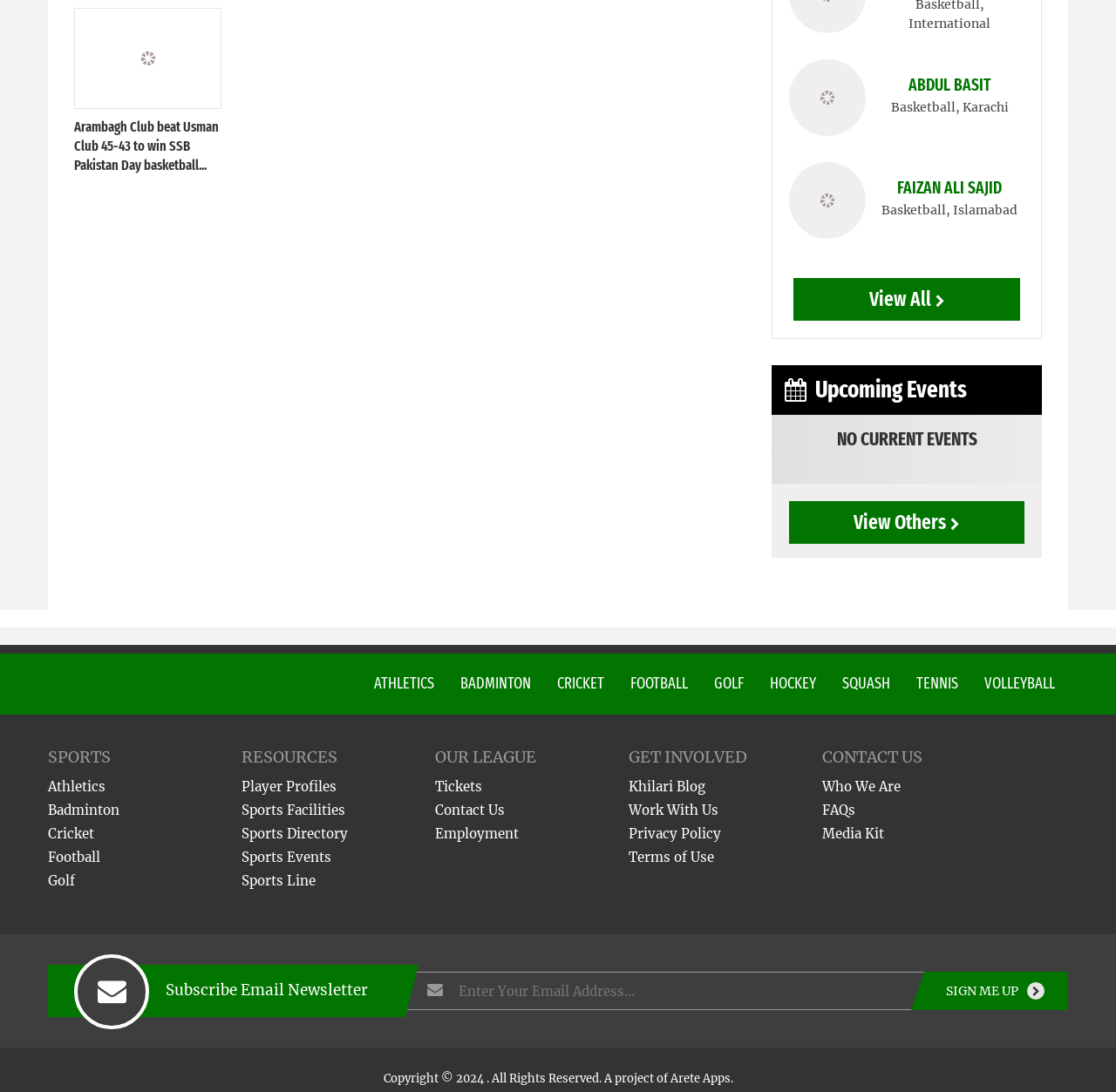Please locate the bounding box coordinates of the element that should be clicked to achieve the given instruction: "View all upcoming events".

[0.711, 0.255, 0.914, 0.294]